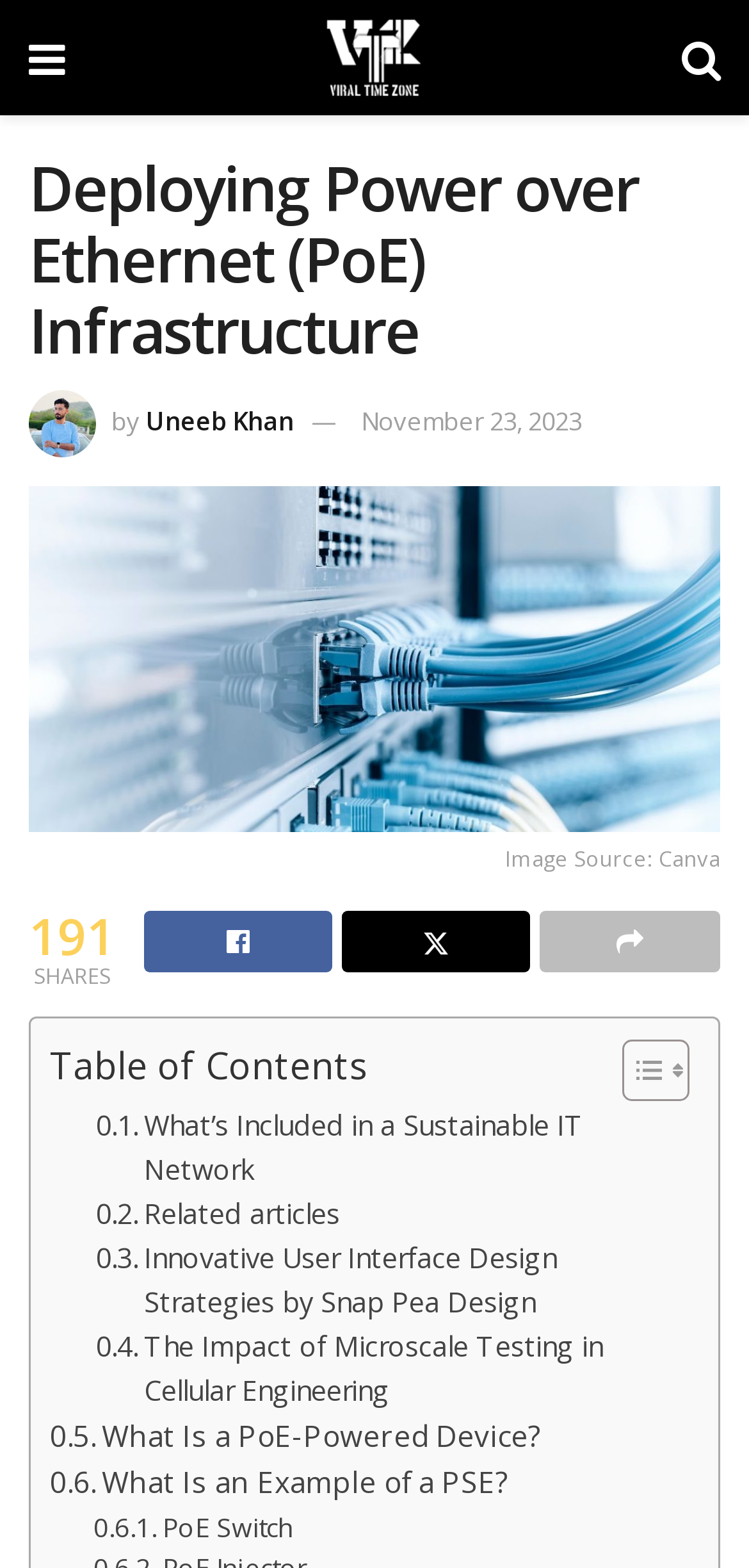Pinpoint the bounding box coordinates of the area that must be clicked to complete this instruction: "Read the article by Uneeb Khan".

[0.195, 0.258, 0.392, 0.28]